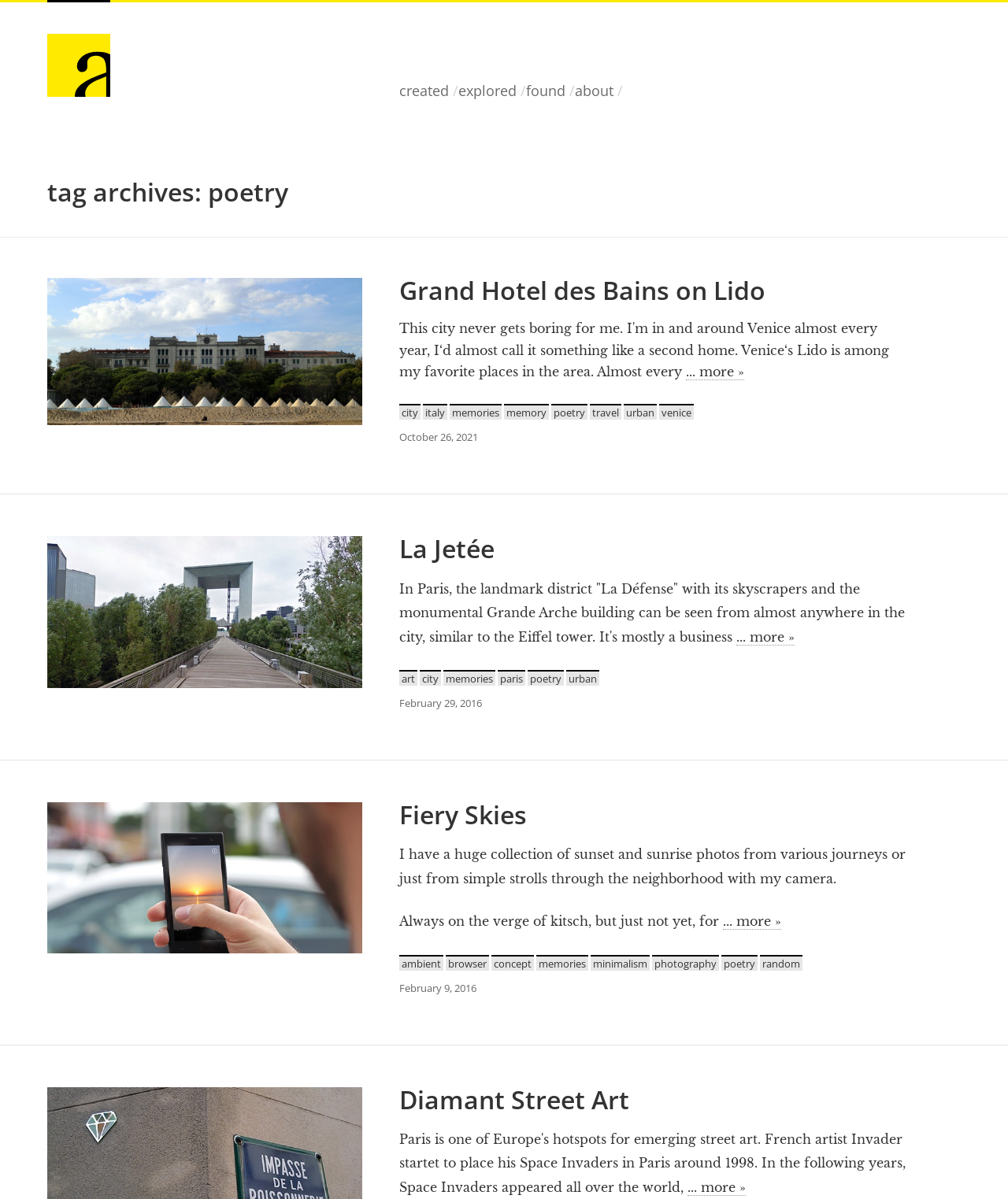What is the theme of the first article?
Look at the image and construct a detailed response to the question.

The first article has a heading that mentions 'Grand Hotel des Bains on Lido di Venezia', and the text includes words like 'travel' and 'Venice', which suggests that the theme of this article is travel.